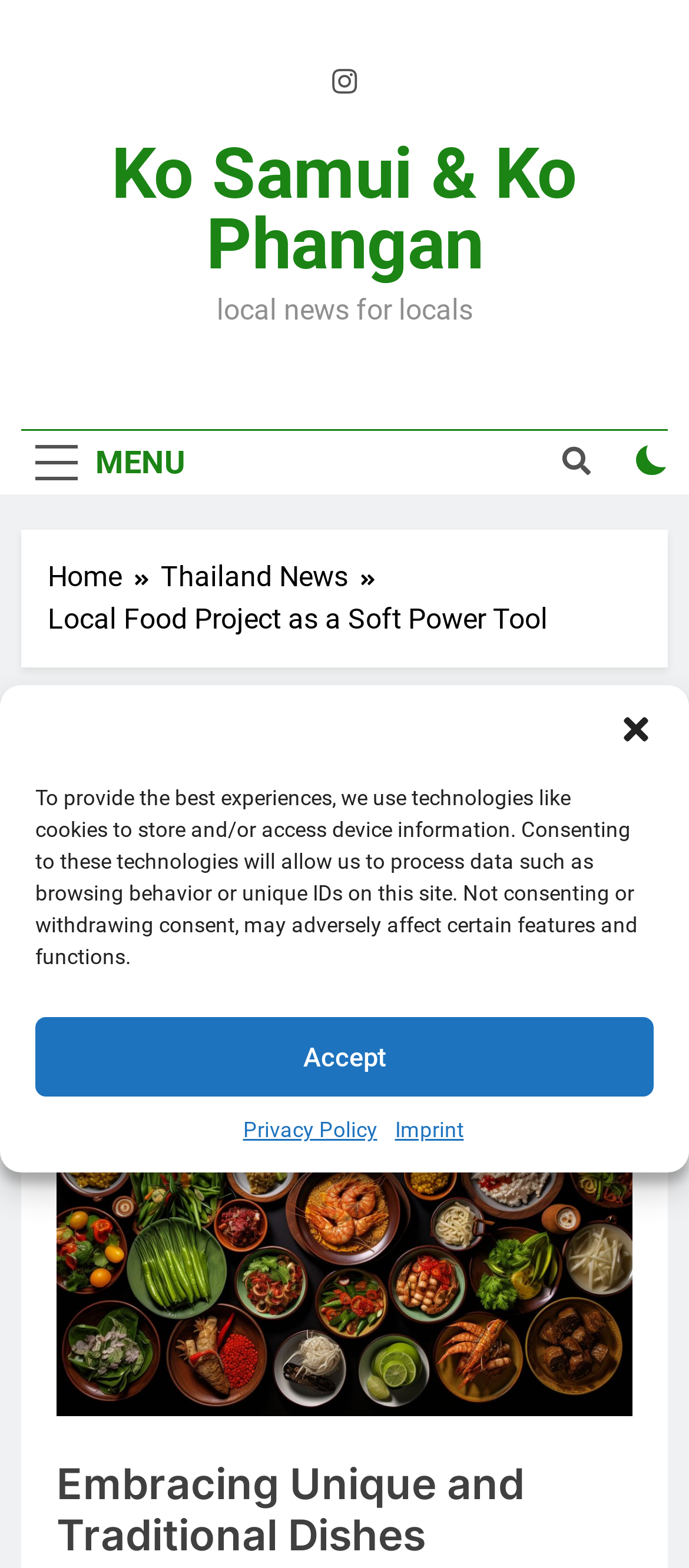Based on the element description, predict the bounding box coordinates (top-left x, top-left y, bottom-right x, bottom-right y) for the UI element in the screenshot: 9 months ago

[0.336, 0.611, 0.549, 0.634]